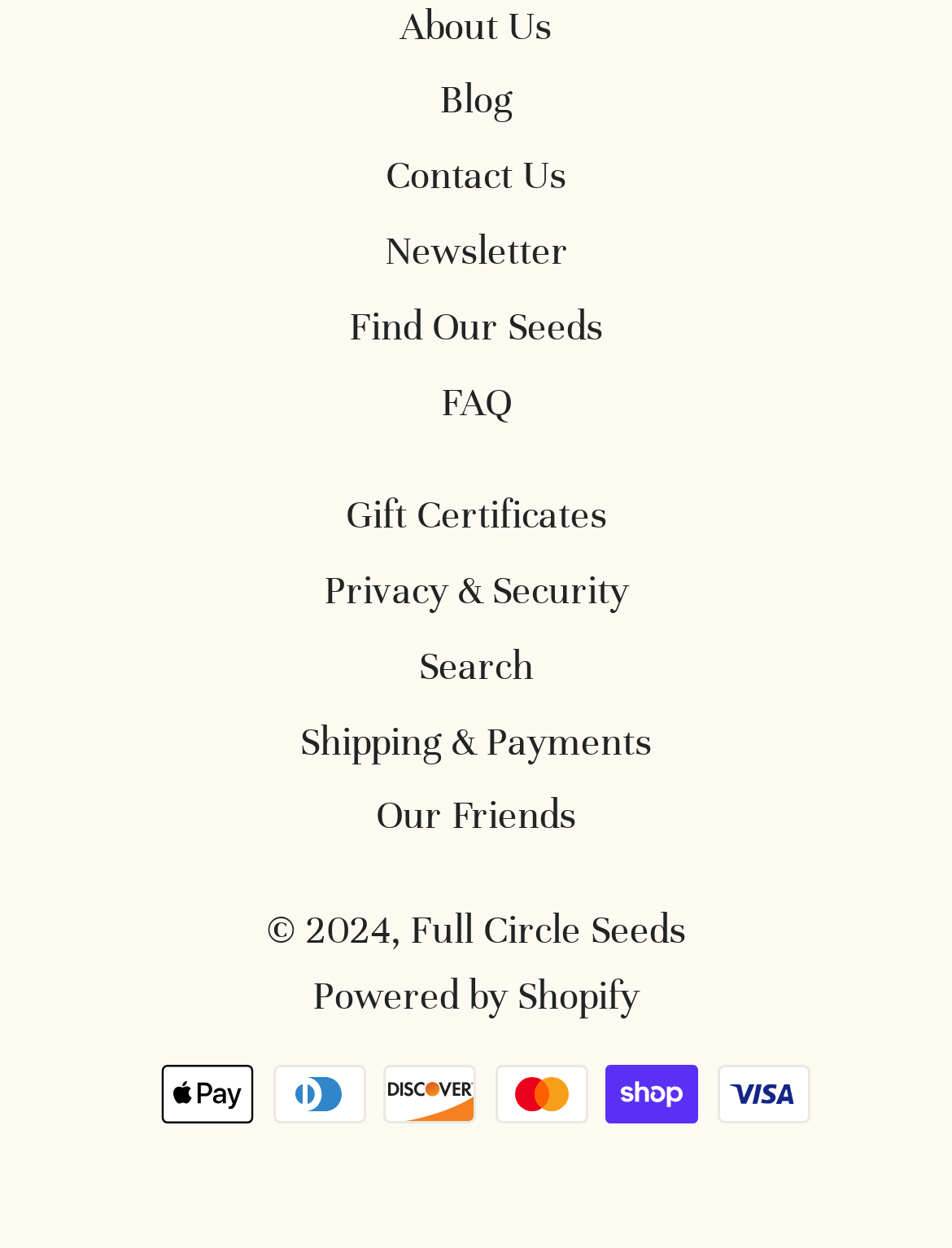Using the information from the screenshot, answer the following question thoroughly:
Is there a newsletter subscription option?

In the navigation menu, there is a link labeled 'Newsletter', which suggests that the website offers a newsletter subscription option.